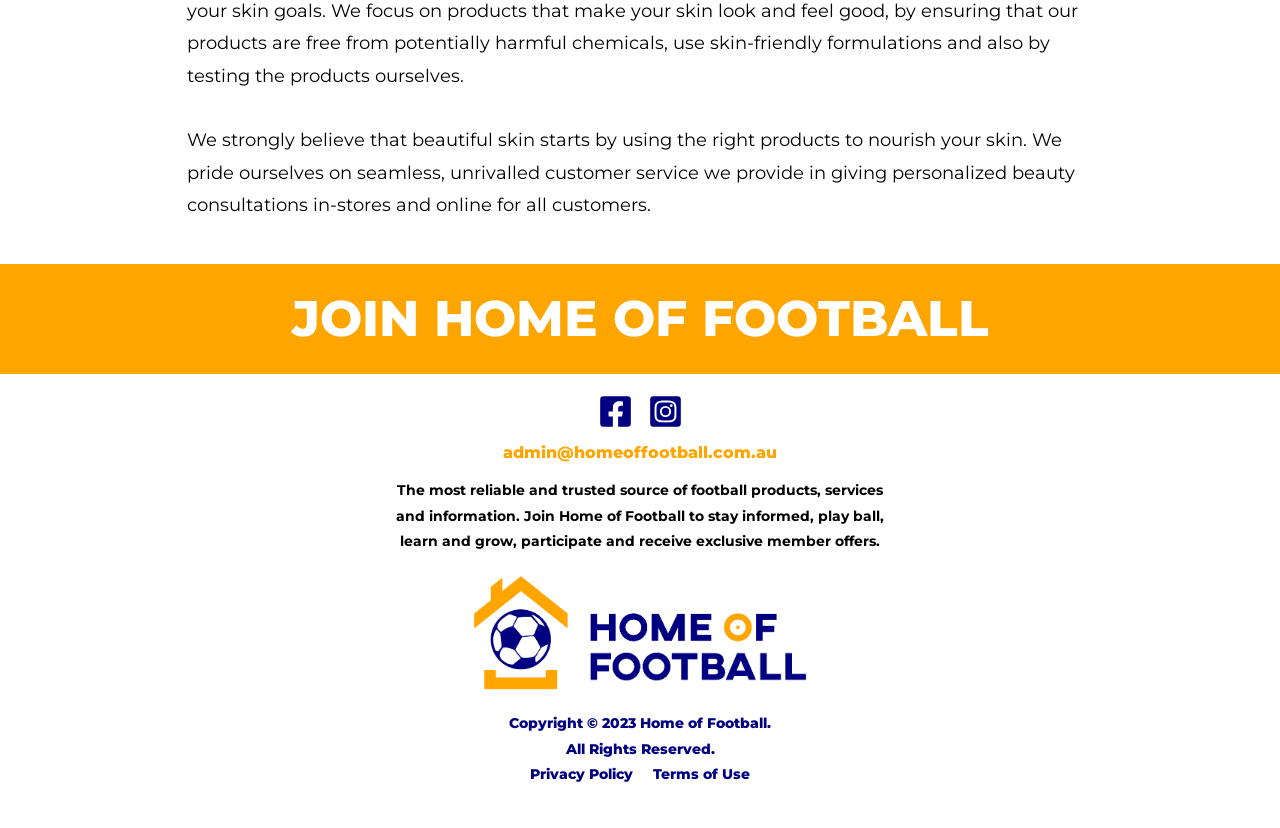Answer the question below in one word or phrase:
What is the purpose of the website?

Provide football products and services